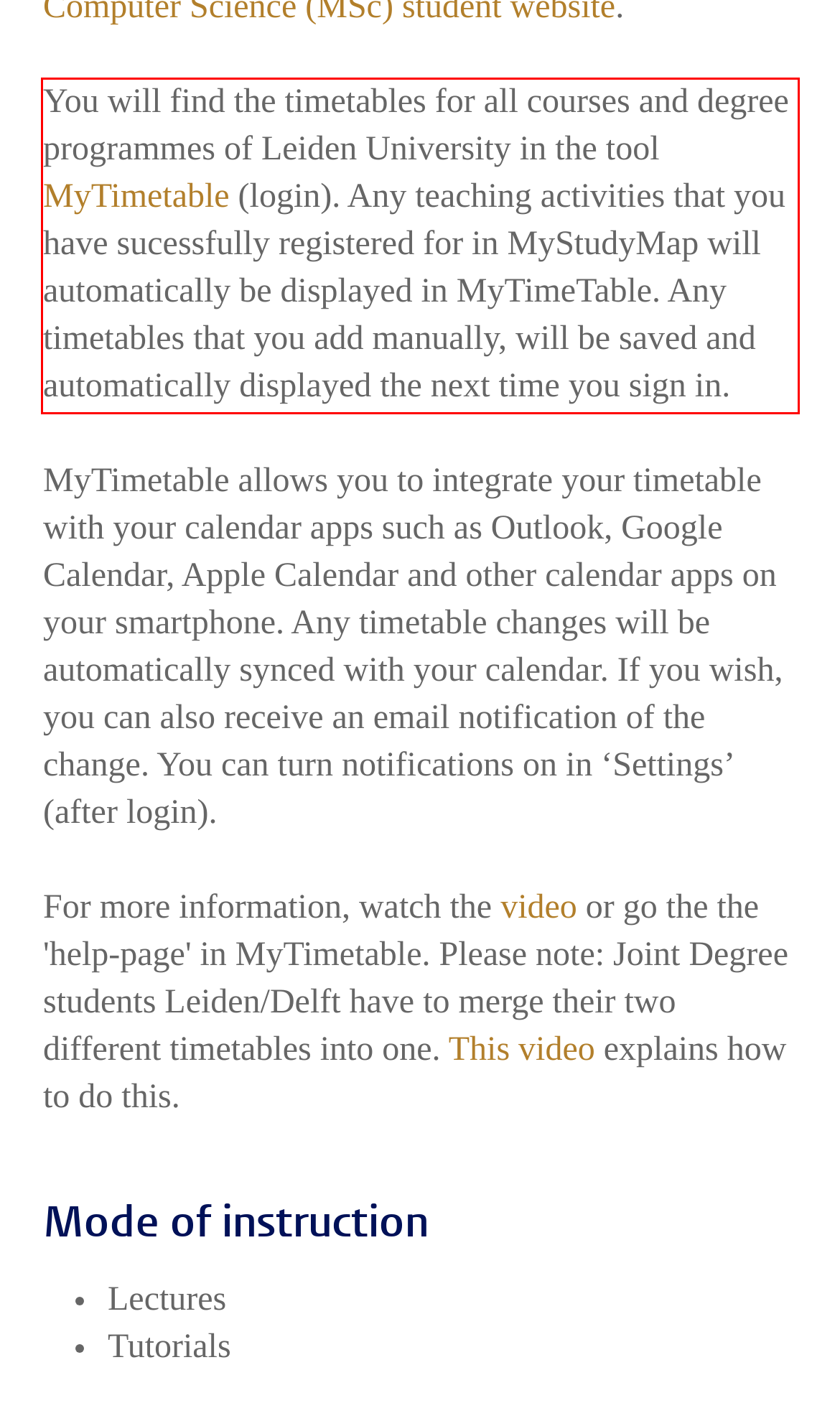You are provided with a screenshot of a webpage that includes a UI element enclosed in a red rectangle. Extract the text content inside this red rectangle.

You will find the timetables for all courses and degree programmes of Leiden University in the tool MyTimetable (login). Any teaching activities that you have sucessfully registered for in MyStudyMap will automatically be displayed in MyTimeTable. Any timetables that you add manually, will be saved and automatically displayed the next time you sign in.